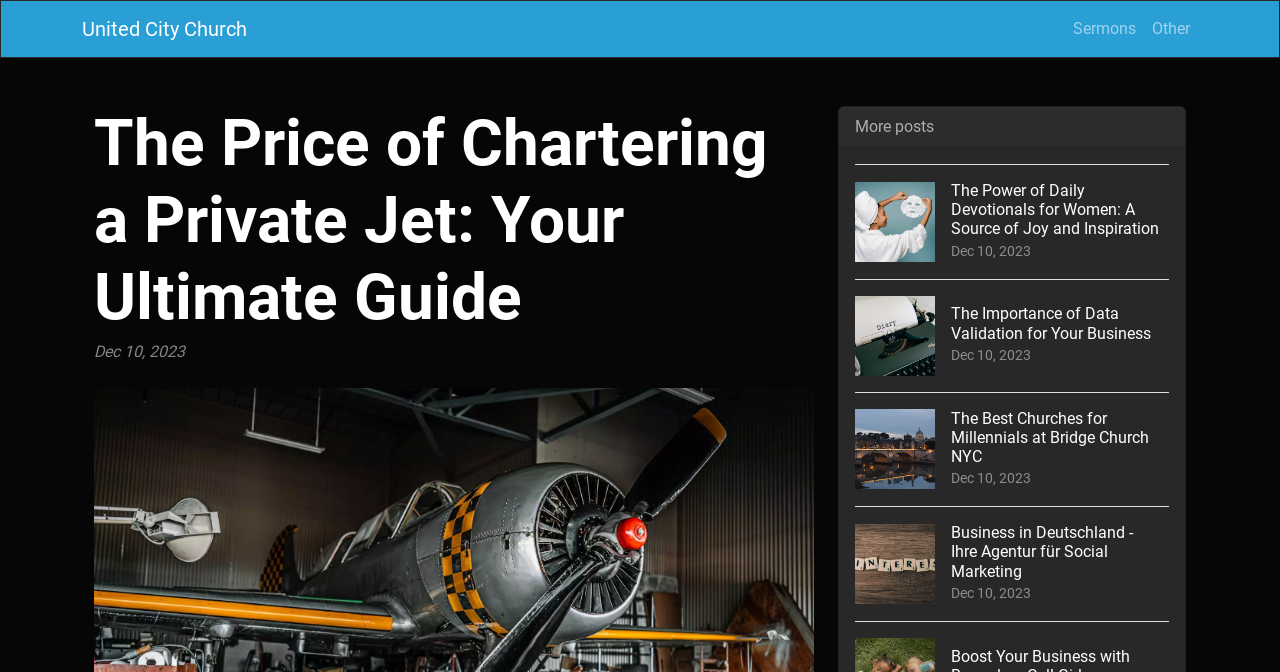Provide a brief response to the question using a single word or phrase: 
What is the text above the 'More posts' link?

The Price of Chartering a Private Jet: Your Ultimate Guide